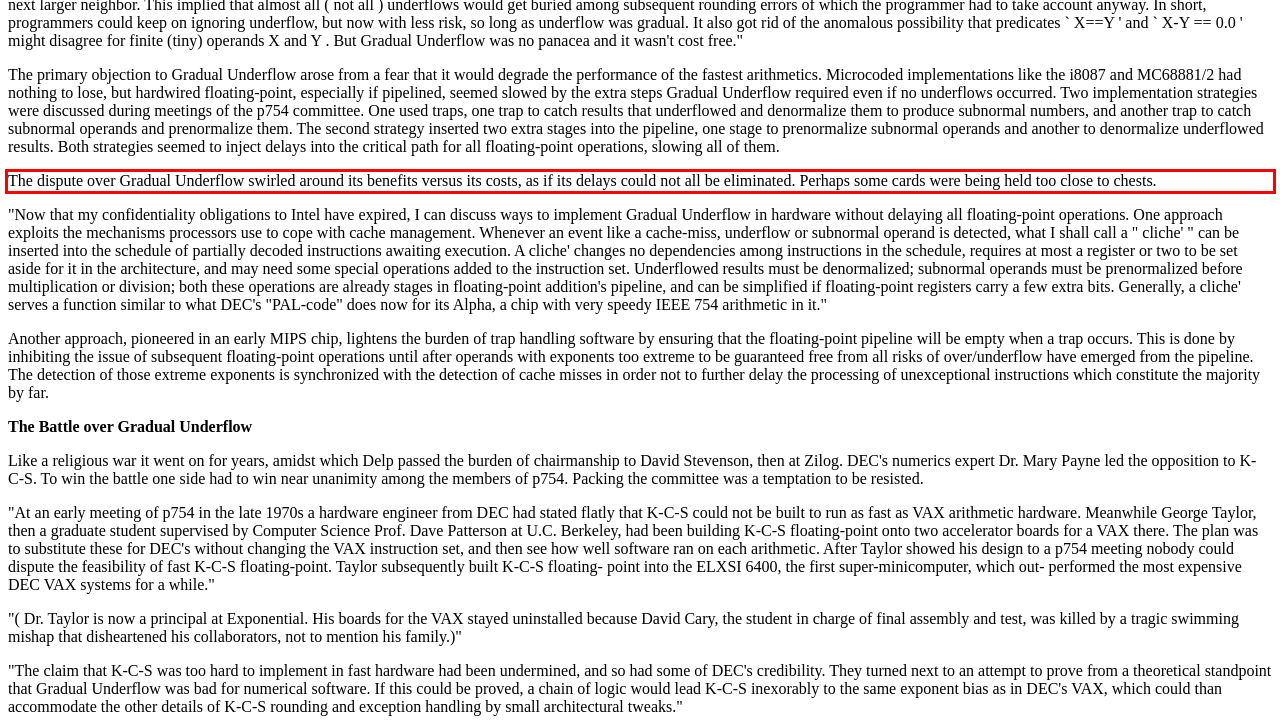Analyze the screenshot of a webpage where a red rectangle is bounding a UI element. Extract and generate the text content within this red bounding box.

The dispute over Gradual Underflow swirled around its benefits versus its costs, as if its delays could not all be eliminated. Perhaps some cards were being held too close to chests.